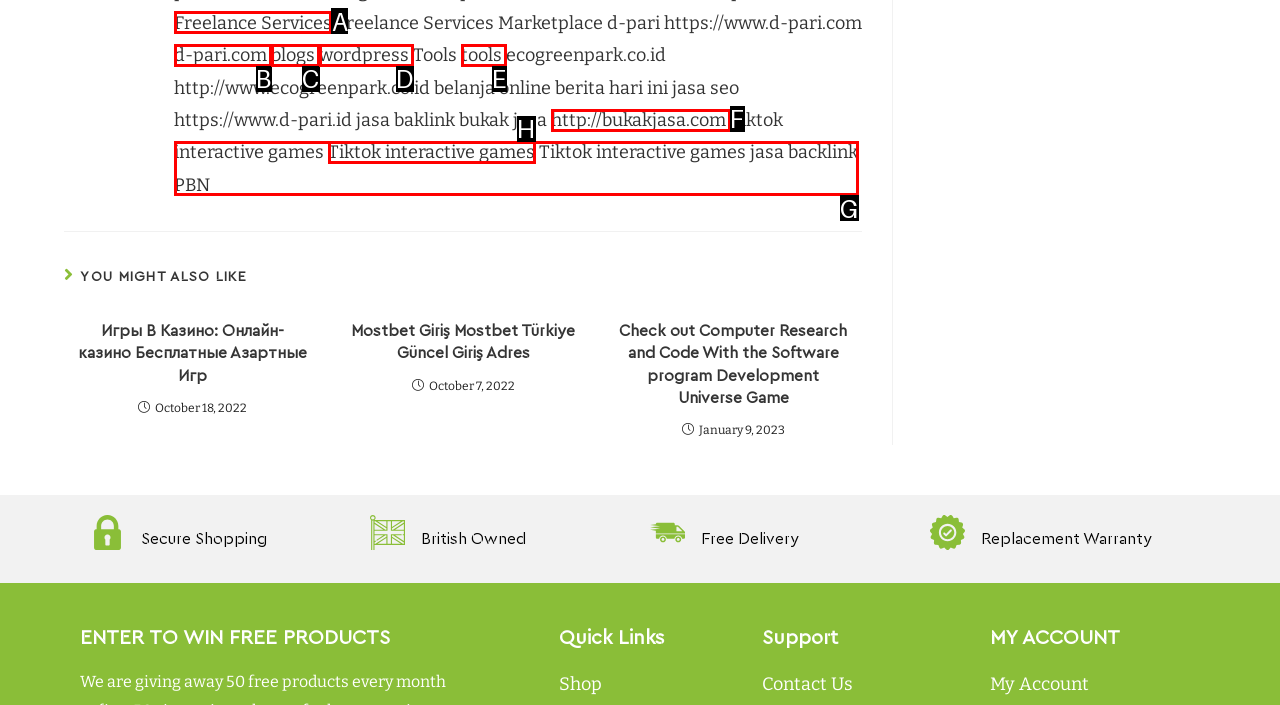For the instruction: Click on Freelance Services, determine the appropriate UI element to click from the given options. Respond with the letter corresponding to the correct choice.

A